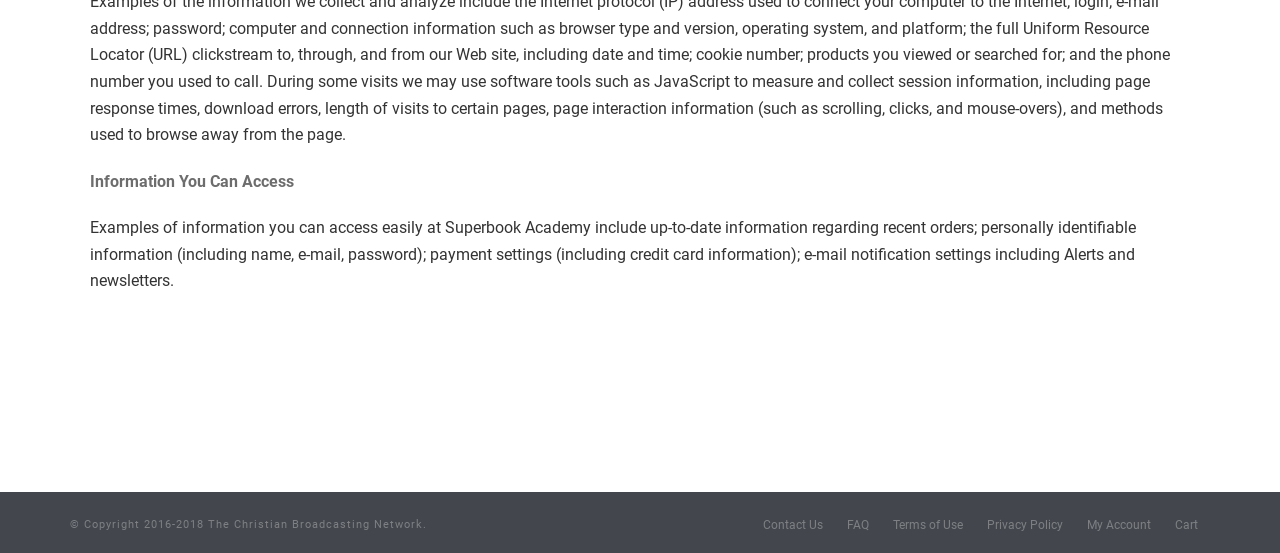How many links are available at the bottom of the webpage?
From the details in the image, answer the question comprehensively.

At the bottom of the webpage, there are six links available, namely 'Contact Us', 'FAQ', 'Terms of Use', 'Privacy Policy', 'My Account', and 'Cart'.